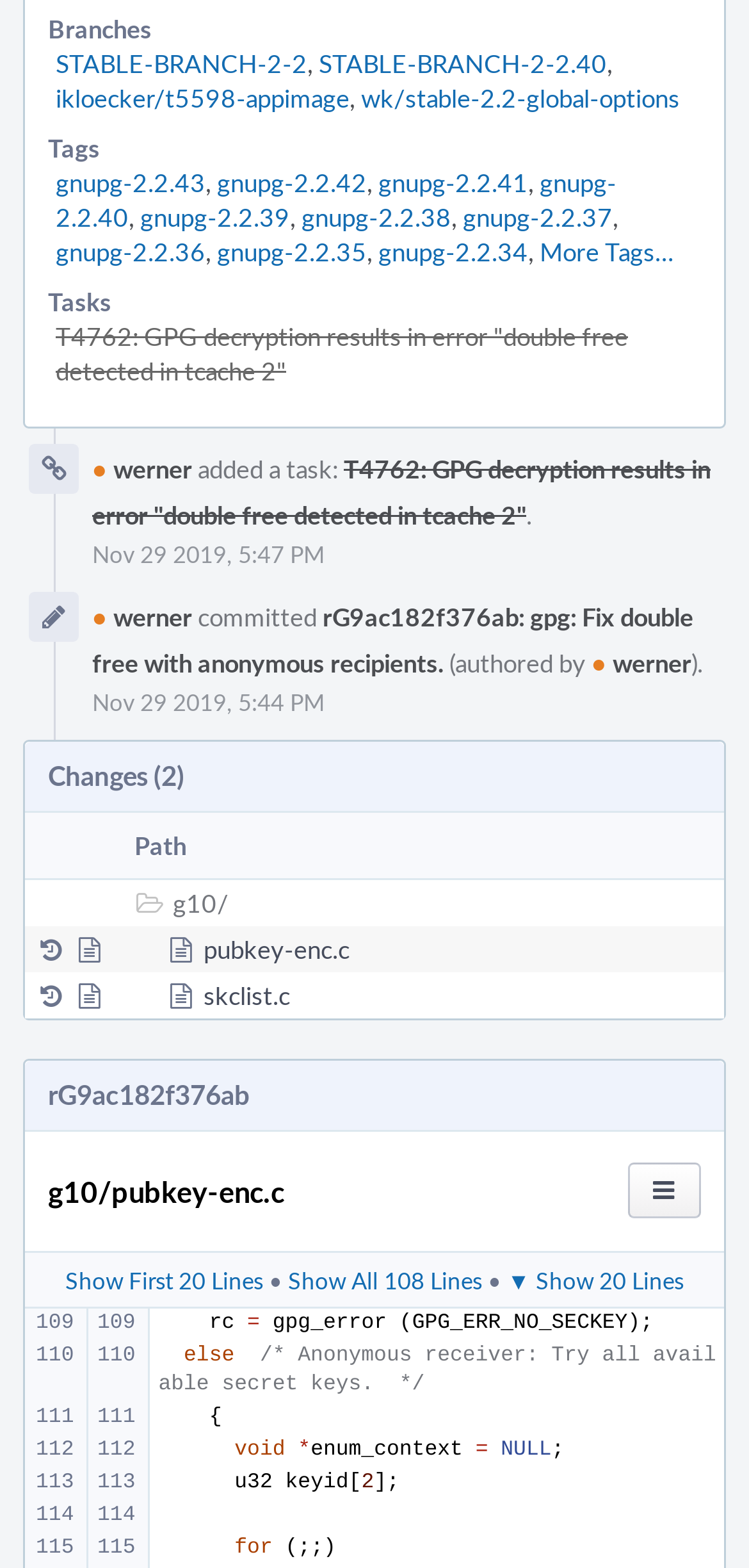How many branches are listed?
Use the information from the screenshot to give a comprehensive response to the question.

I counted the number of links under the 'Branches' section, which are 'STABLE-BRANCH-2-2', 'STABLE-BRANCH-2-2.40', 'ikloecker/t5598-appimage', and 'wk/stable-2.2-global-options'.